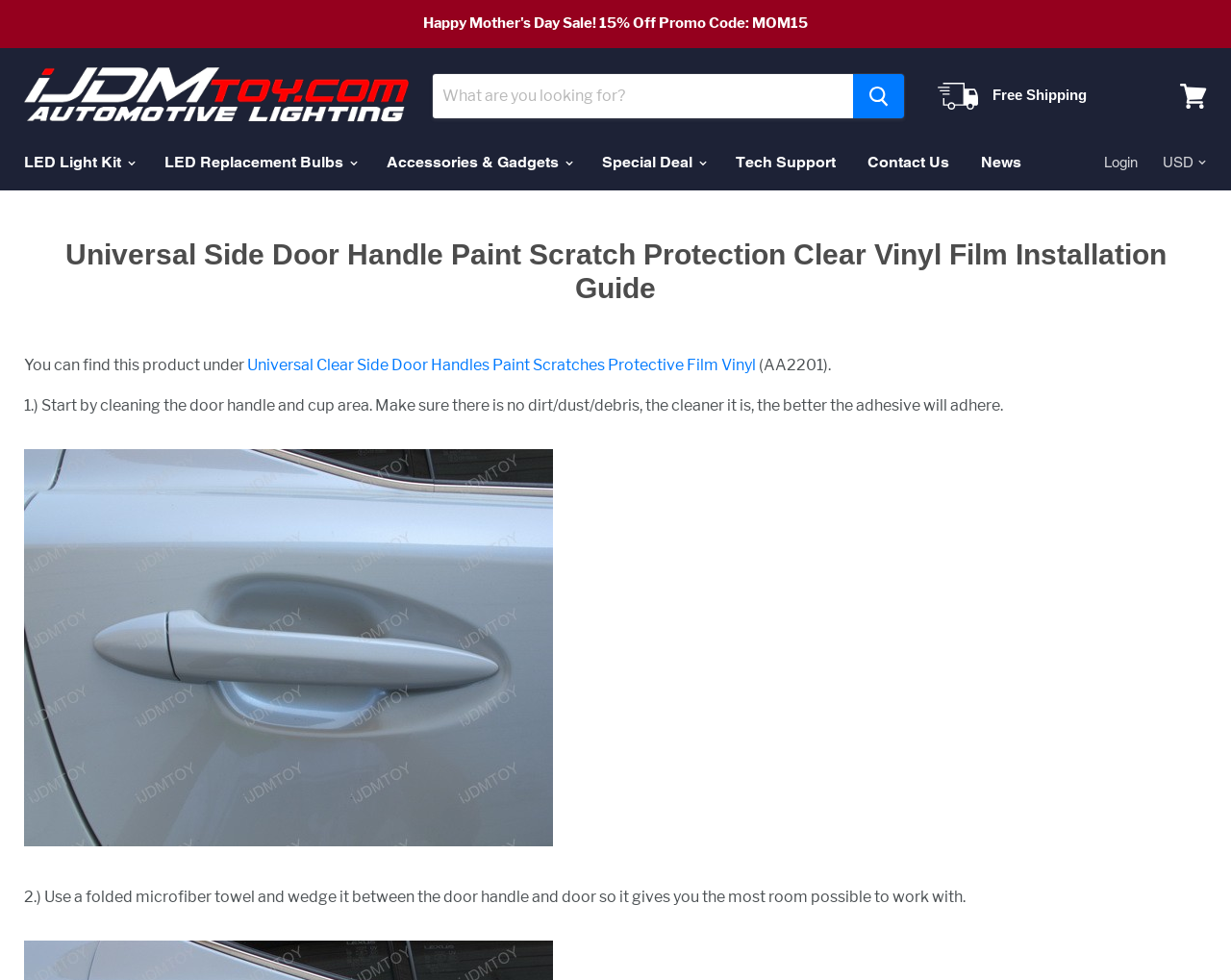What is the purpose of the search bar?
Answer the question based on the image using a single word or a brief phrase.

To search products